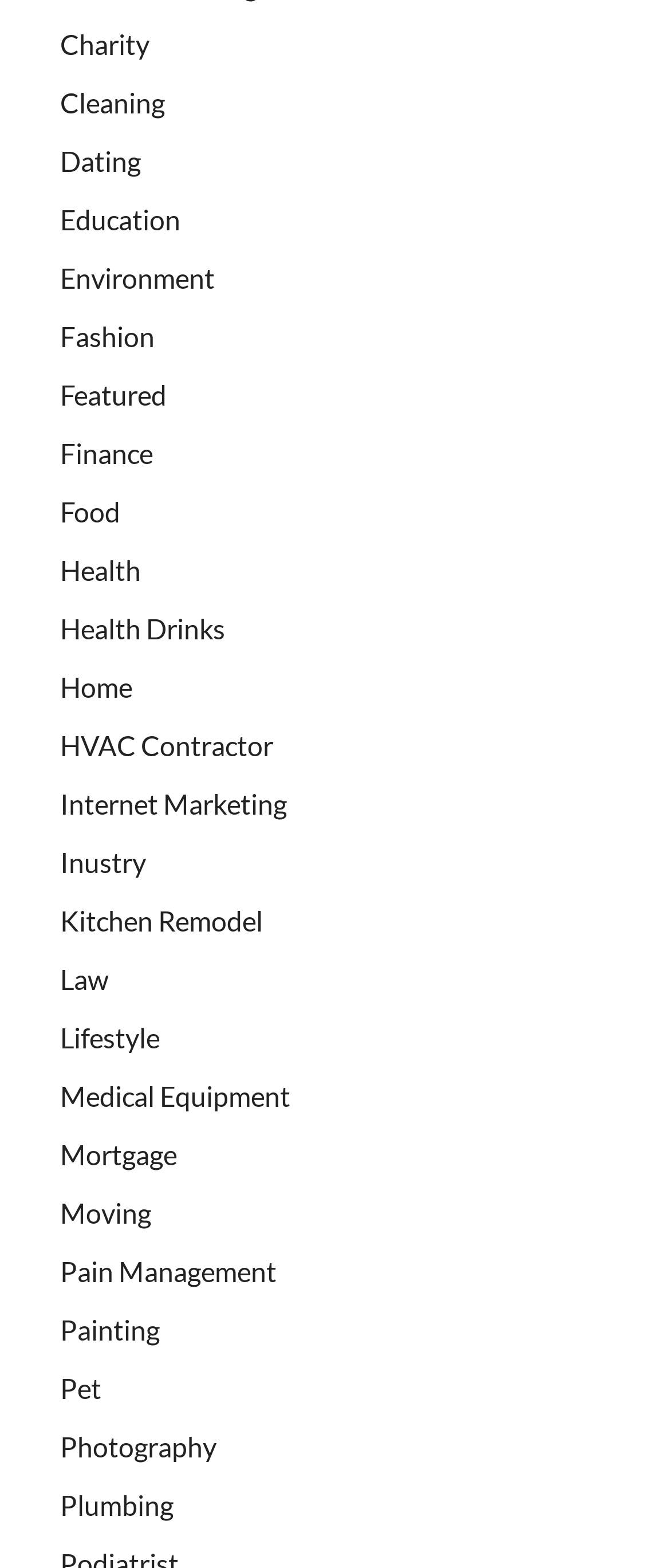Find and provide the bounding box coordinates for the UI element described here: "Internet Marketing". The coordinates should be given as four float numbers between 0 and 1: [left, top, right, bottom].

[0.09, 0.503, 0.428, 0.523]